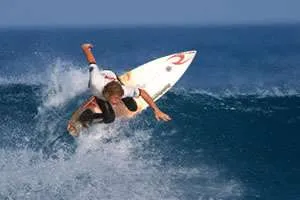Detail the scene shown in the image extensively.

The image captures an exhilarating moment from the surfing scene at the Rip Curl Boardmasters event held at Fistral Beach. A young surfer, donning a white wetsuit, demonstrates impressive skill as he executes a maneuver on a wave. The backdrop features a vibrant blue ocean, contrasting beautifully with the white foam created by the crashing waves. This iconic festival, which runs from August 4-10, combines the thrill of surfing with various forms of entertainment, spotlighting the world's best surfers. The competition, part of the ASP World Qualifying Series, is a significant event in the European surfing calendar, showcasing the talents of both local and international competitors.